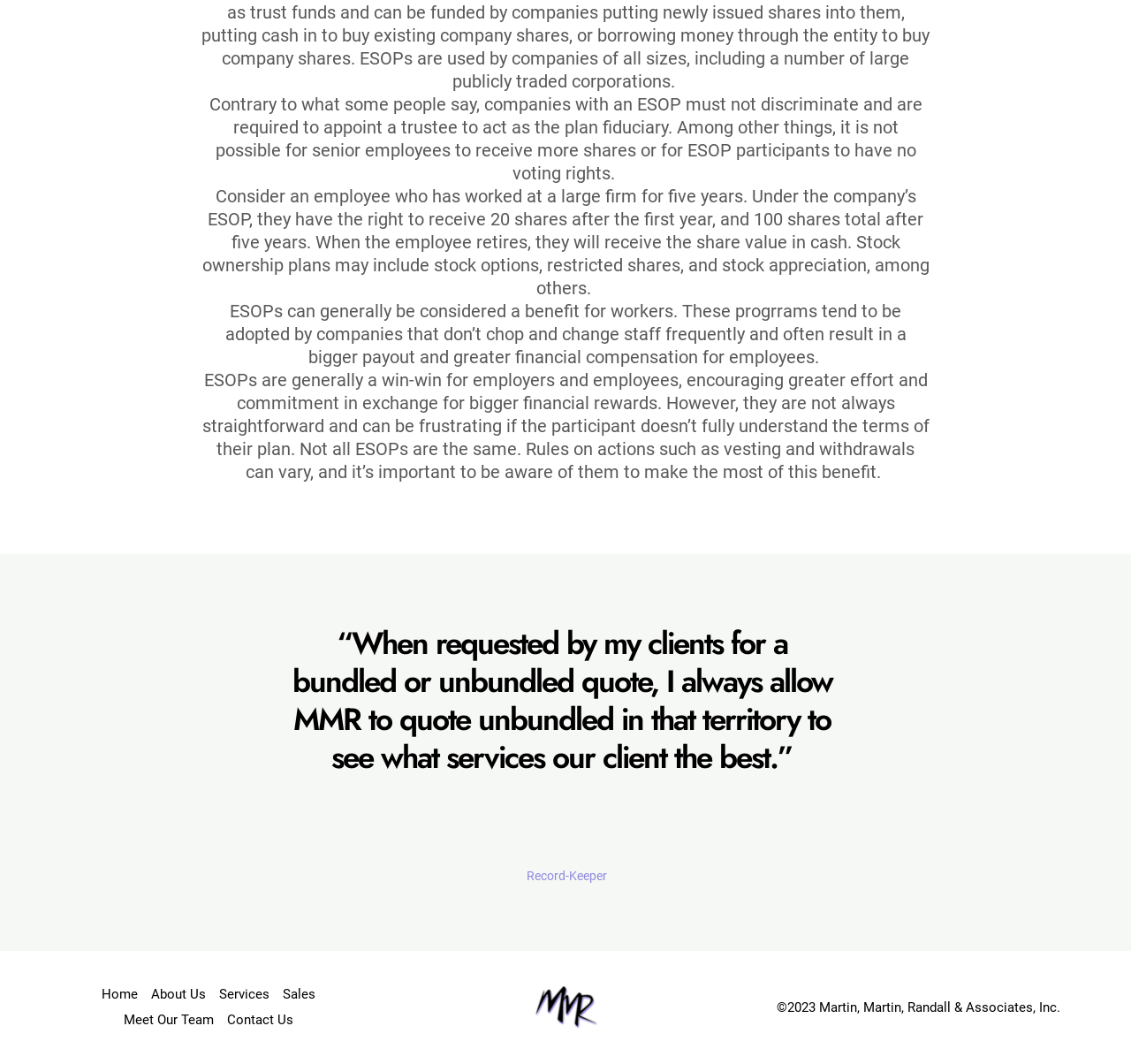What is the role of a trustee in an ESOP?
Kindly give a detailed and elaborate answer to the question.

The webpage states that companies with an ESOP must appoint a trustee to act as the plan fiduciary, among other things.